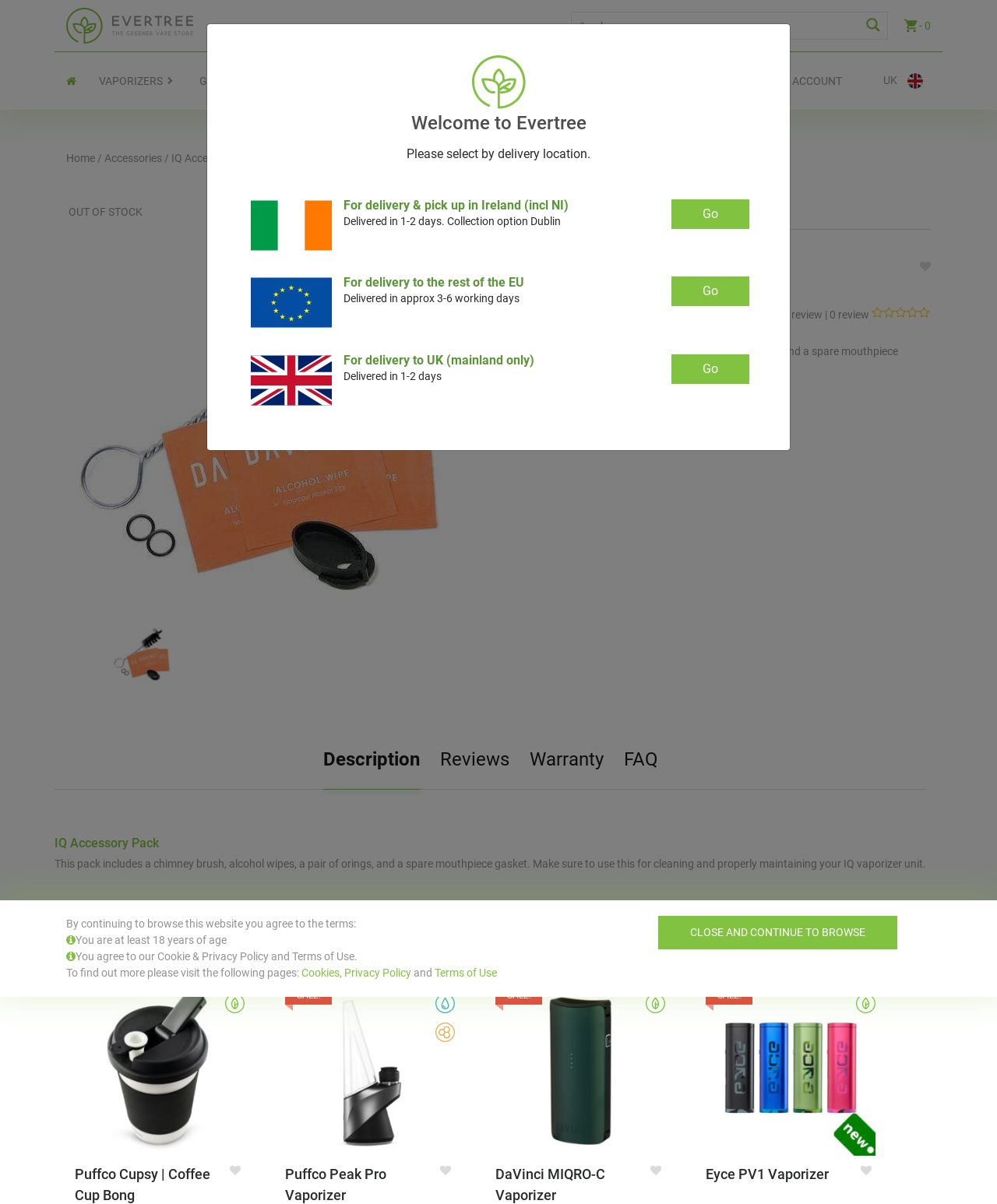Please find the bounding box coordinates of the element that you should click to achieve the following instruction: "Search for products". The coordinates should be presented as four float numbers between 0 and 1: [left, top, right, bottom].

[0.572, 0.01, 0.891, 0.033]